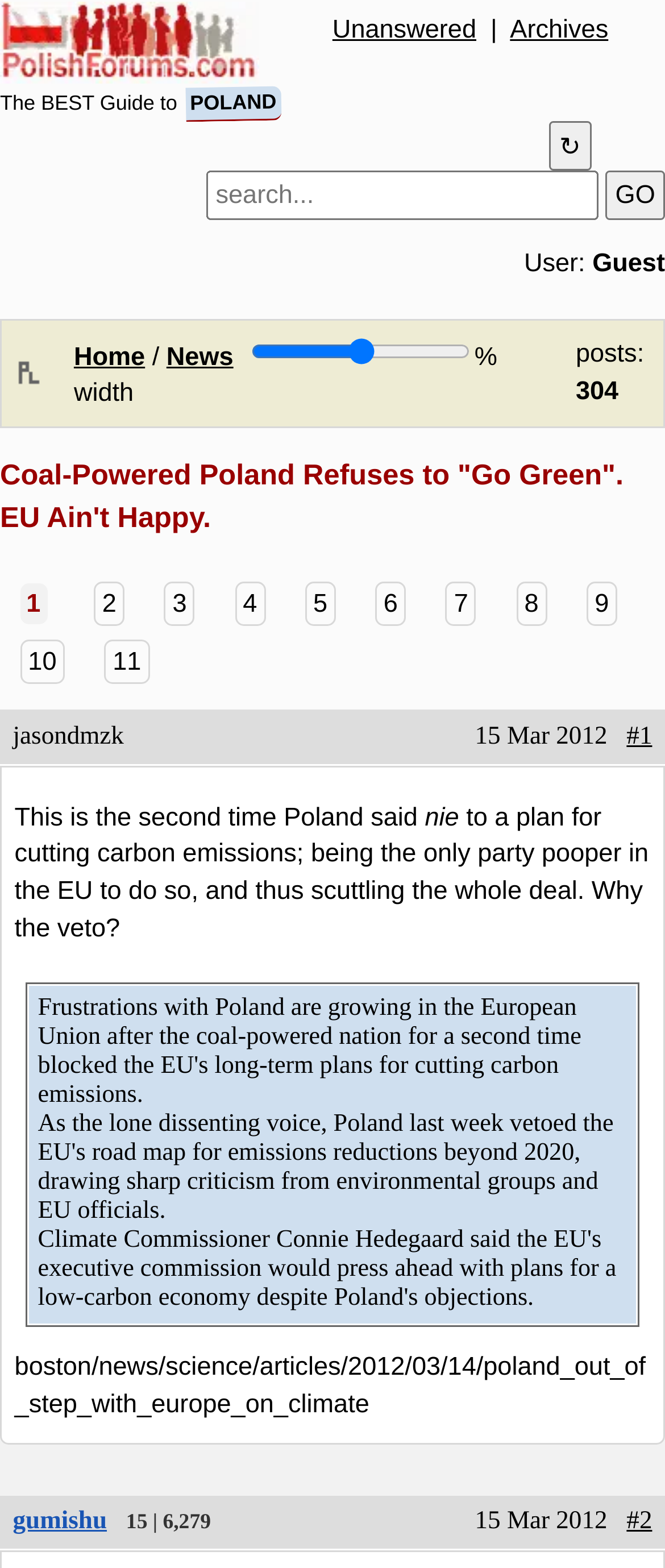Provide a brief response in the form of a single word or phrase:
How many posts are mentioned in the webpage?

304